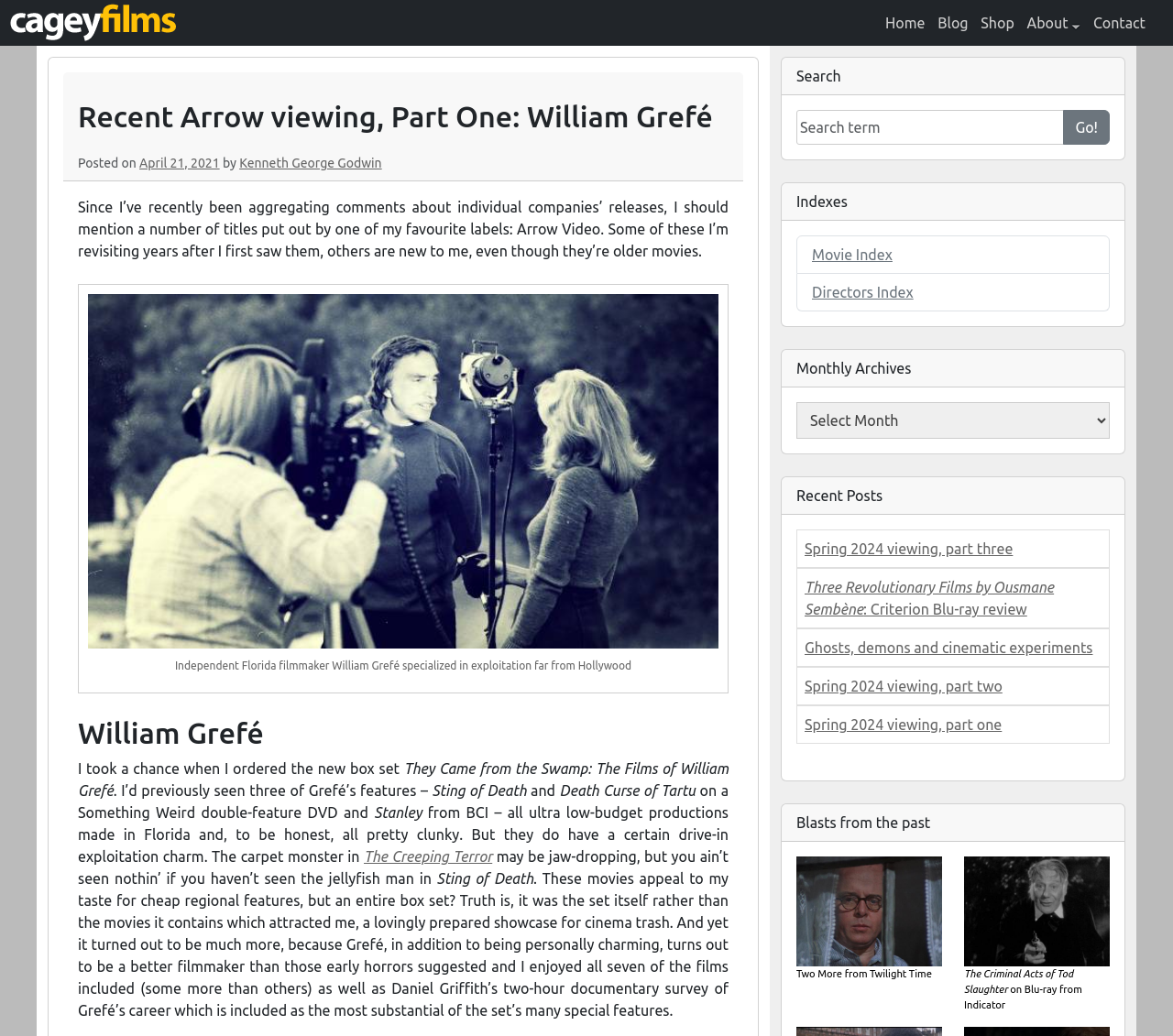Use one word or a short phrase to answer the question provided: 
What is the purpose of the textbox on the webpage?

Search term